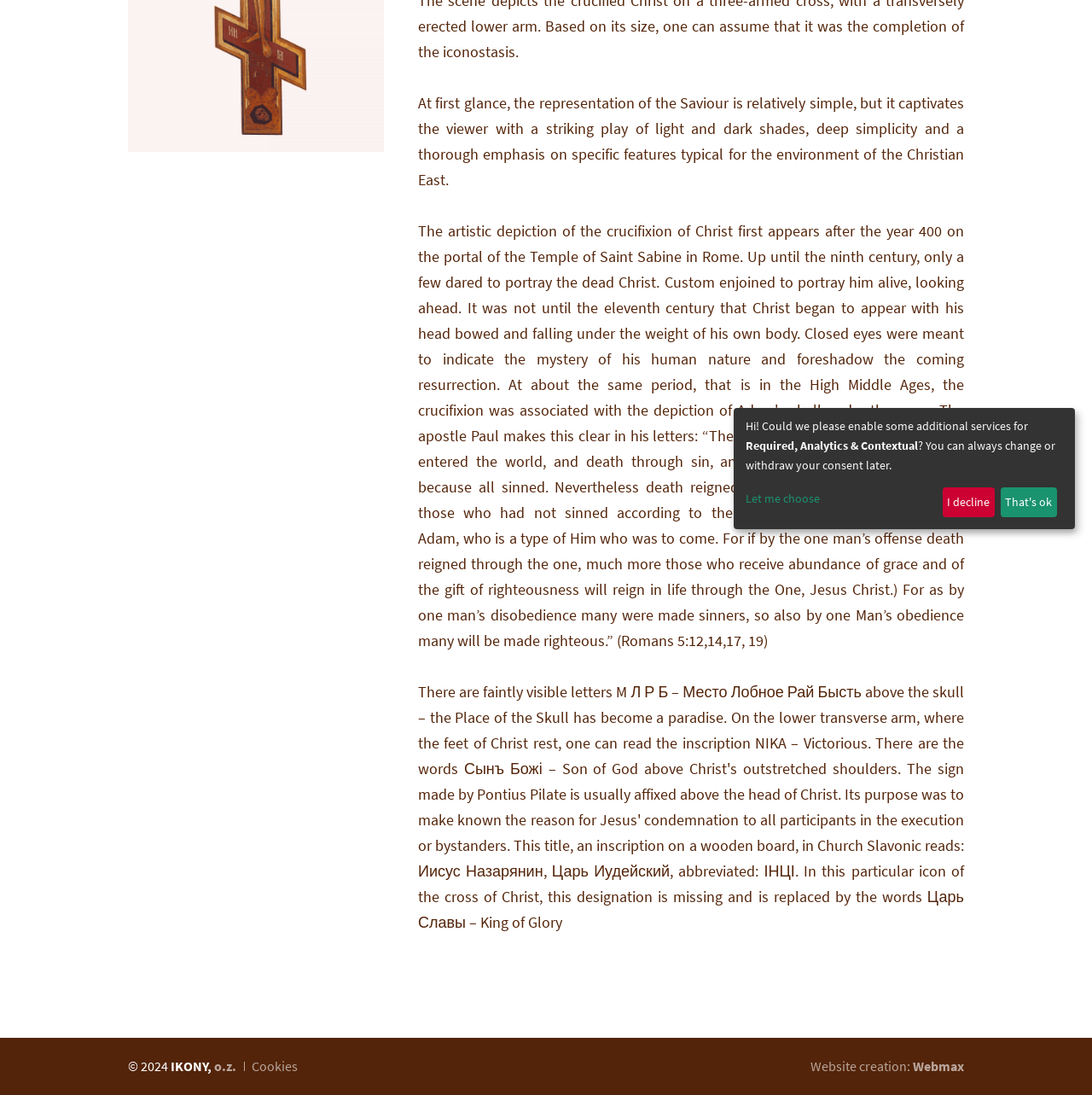Calculate the bounding box coordinates for the UI element based on the following description: "aria-label="Manage"". Ensure the coordinates are four float numbers between 0 and 1, i.e., [left, top, right, bottom].

None